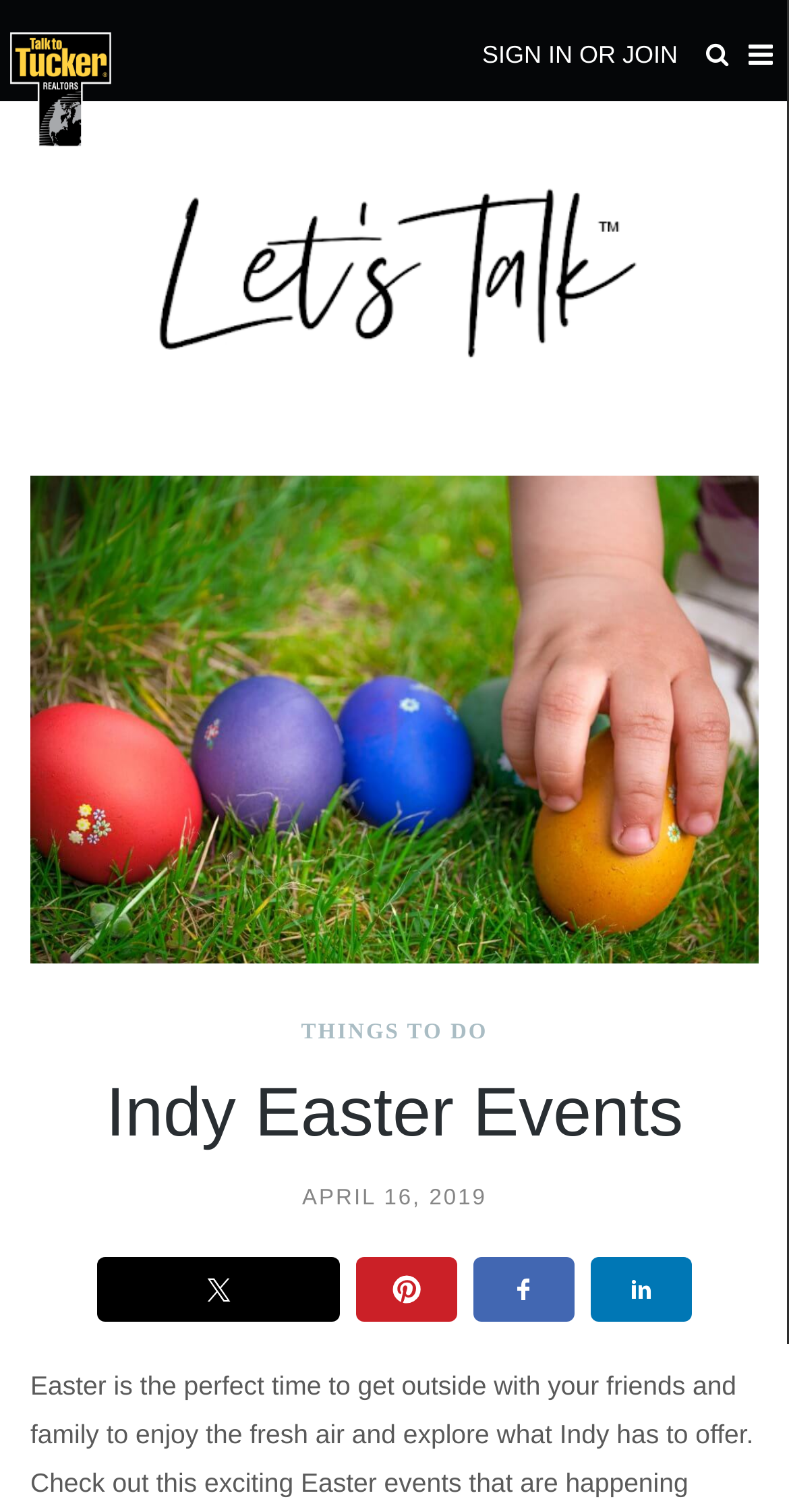Find the UI element described as: "Things to Do" and predict its bounding box coordinates. Ensure the coordinates are four float numbers between 0 and 1, [left, top, right, bottom].

[0.382, 0.671, 0.618, 0.695]